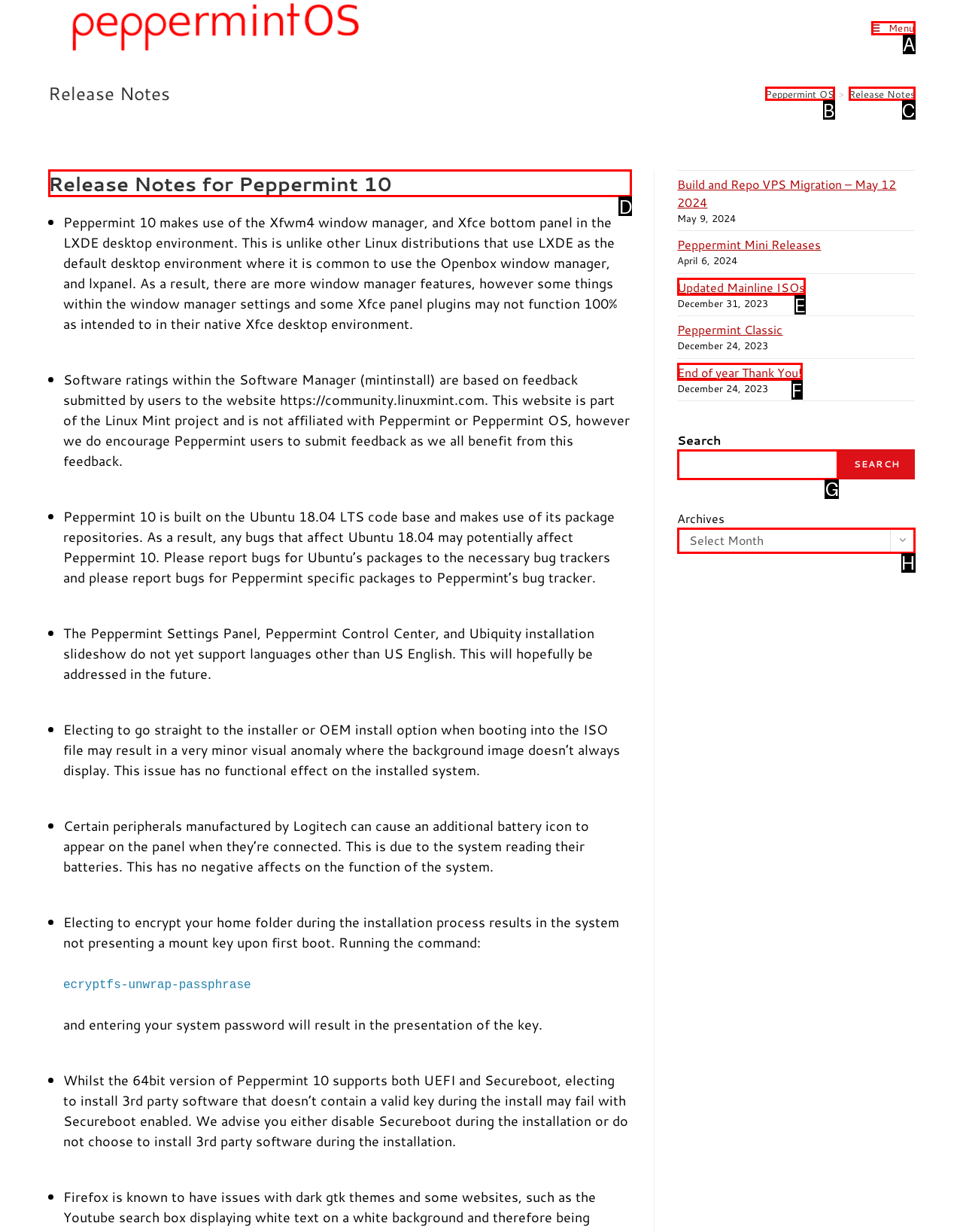Determine which letter corresponds to the UI element to click for this task: Read the release notes for Peppermint 10
Respond with the letter from the available options.

D